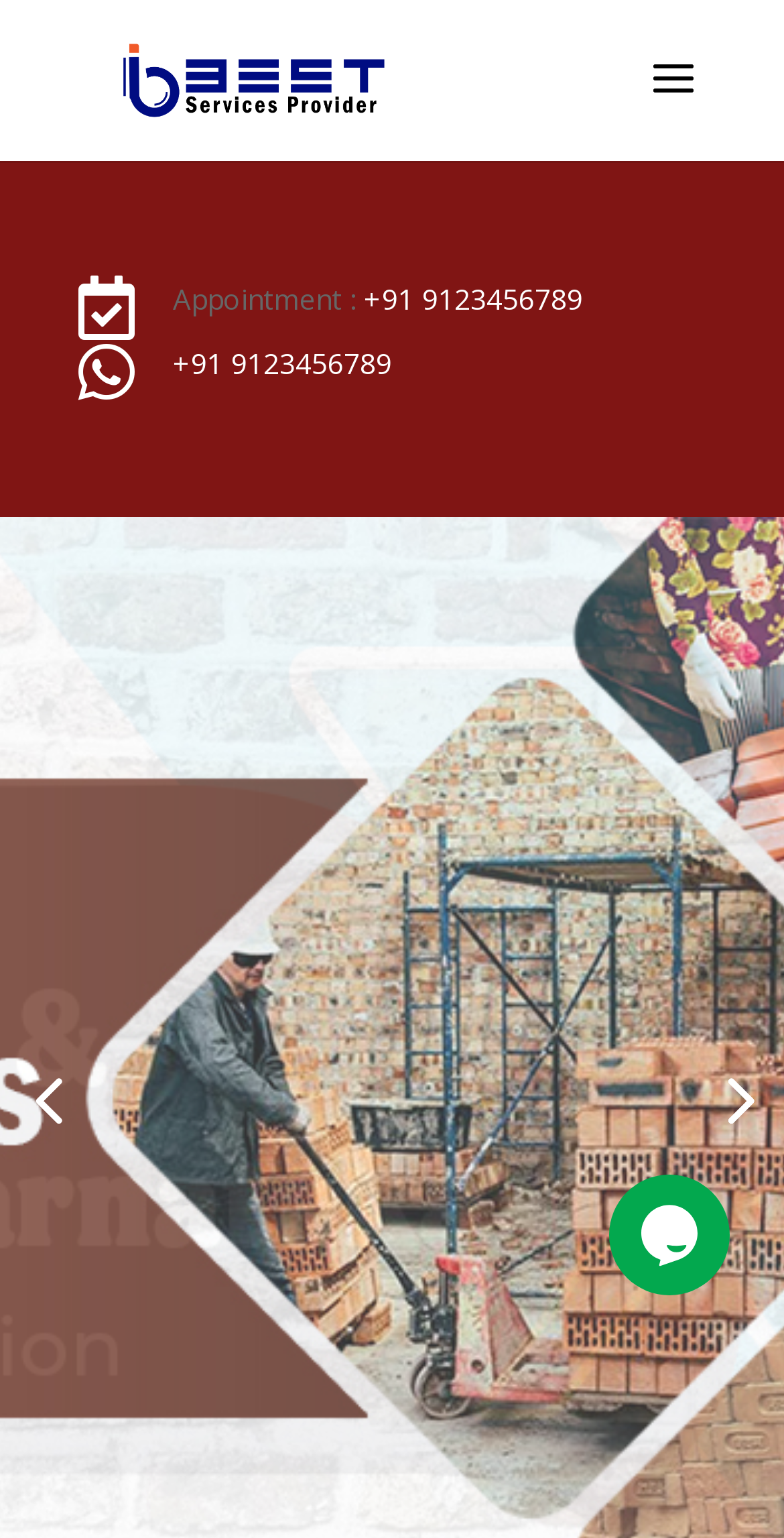Provide a short answer to the following question with just one word or phrase: How many layout tables are on the webpage?

2